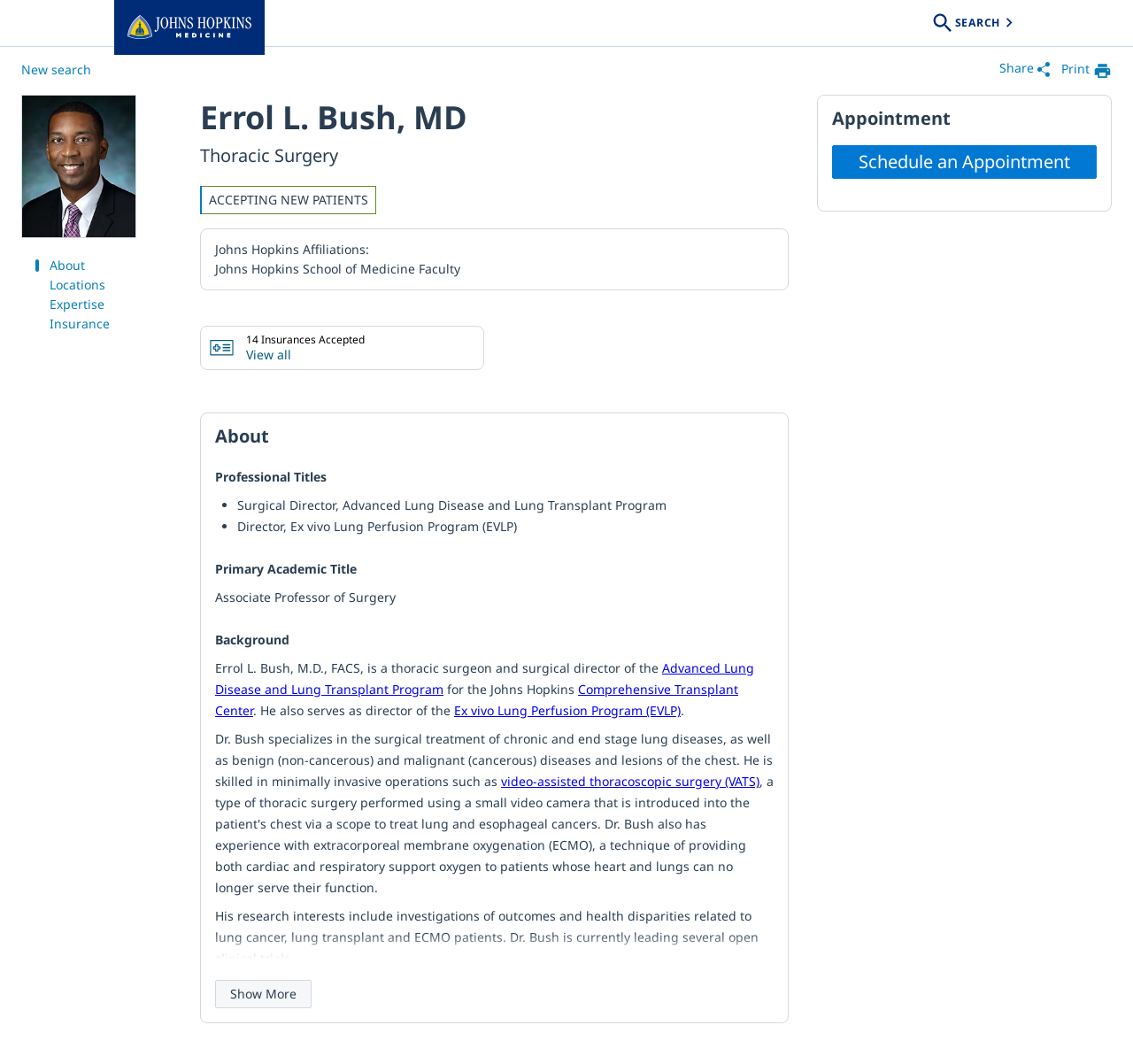Could you indicate the bounding box coordinates of the region to click in order to complete this instruction: "Print the provider profile".

[0.937, 0.056, 0.981, 0.076]